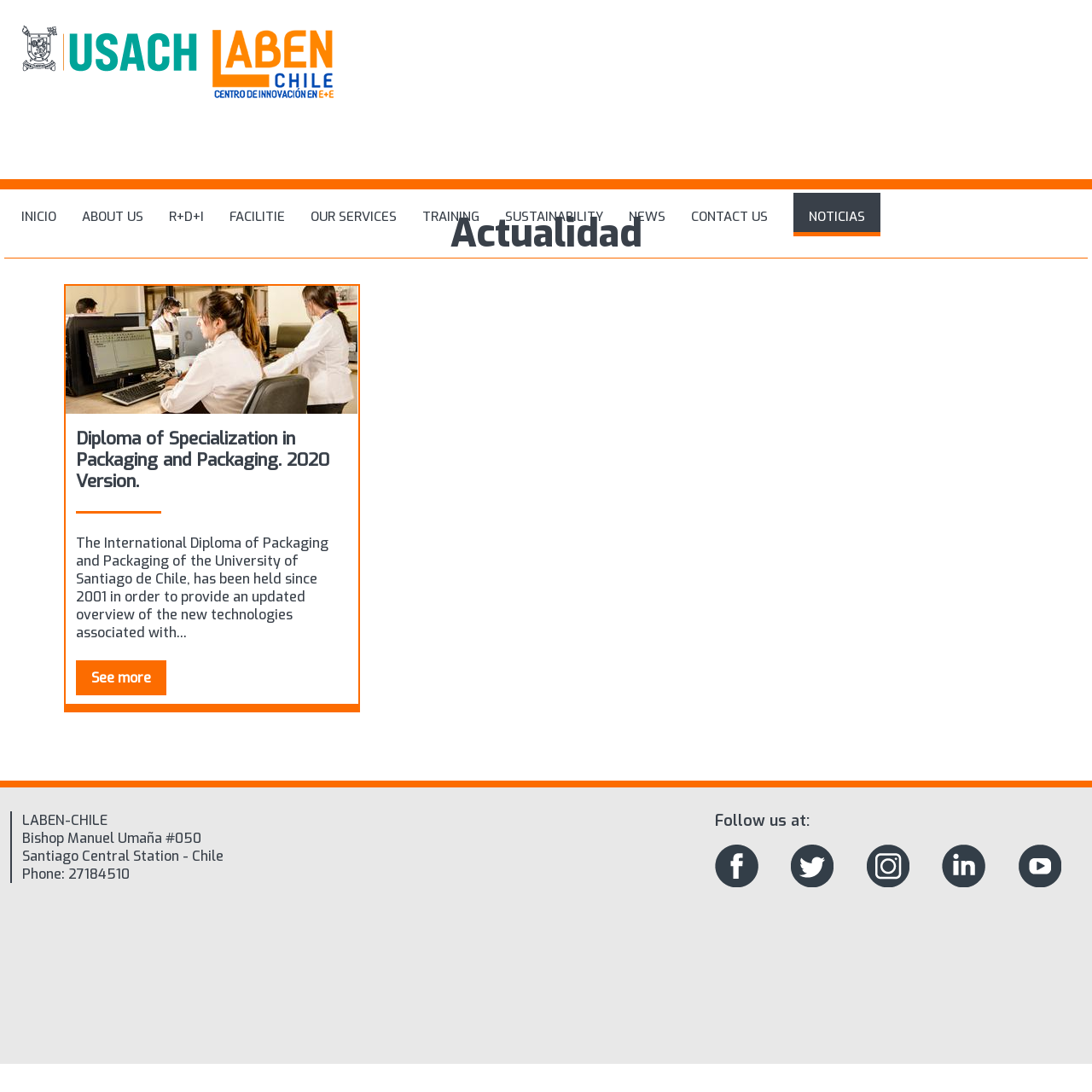Please locate the clickable area by providing the bounding box coordinates to follow this instruction: "Click on the 'HOME' link".

[0.194, 0.027, 0.372, 0.094]